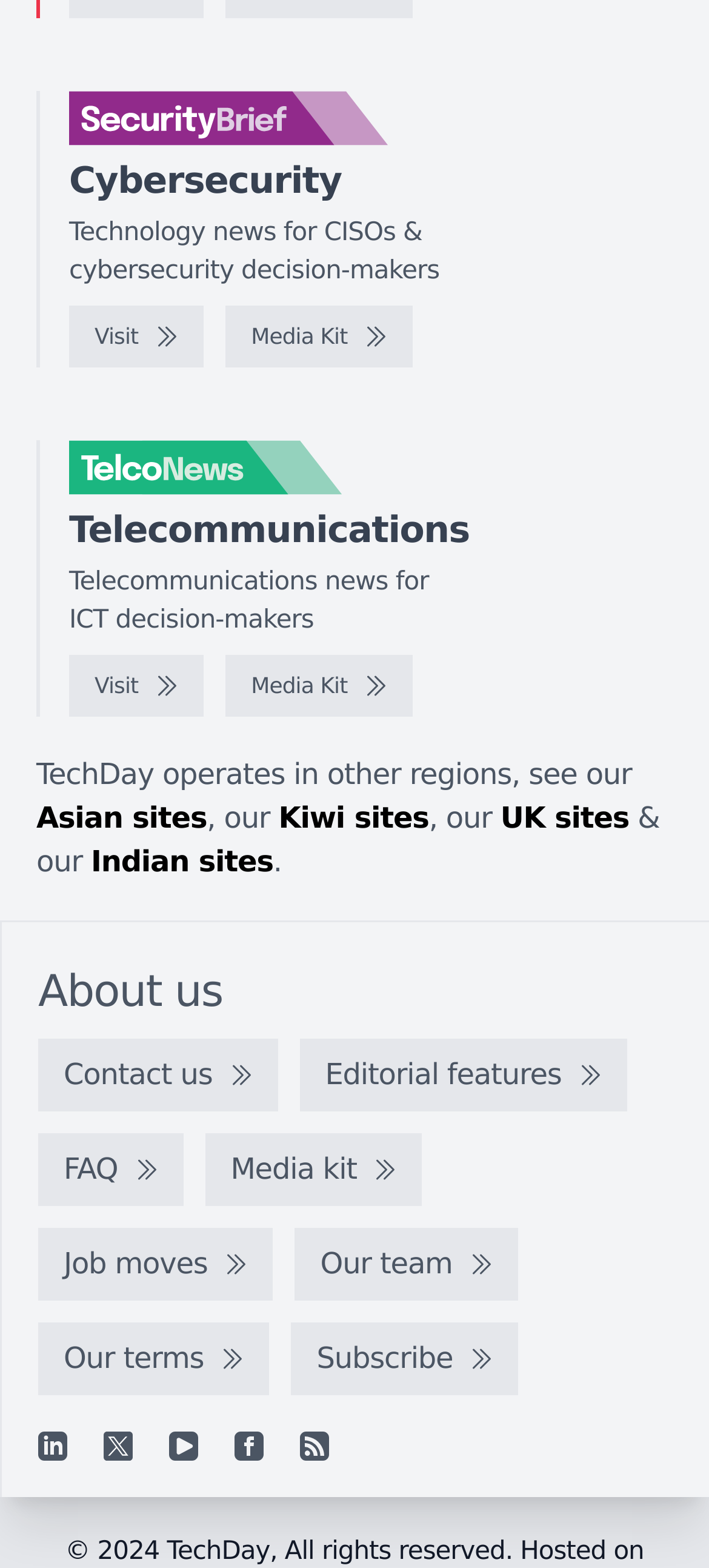Locate the bounding box coordinates of the element that should be clicked to execute the following instruction: "Toggle navigation".

None